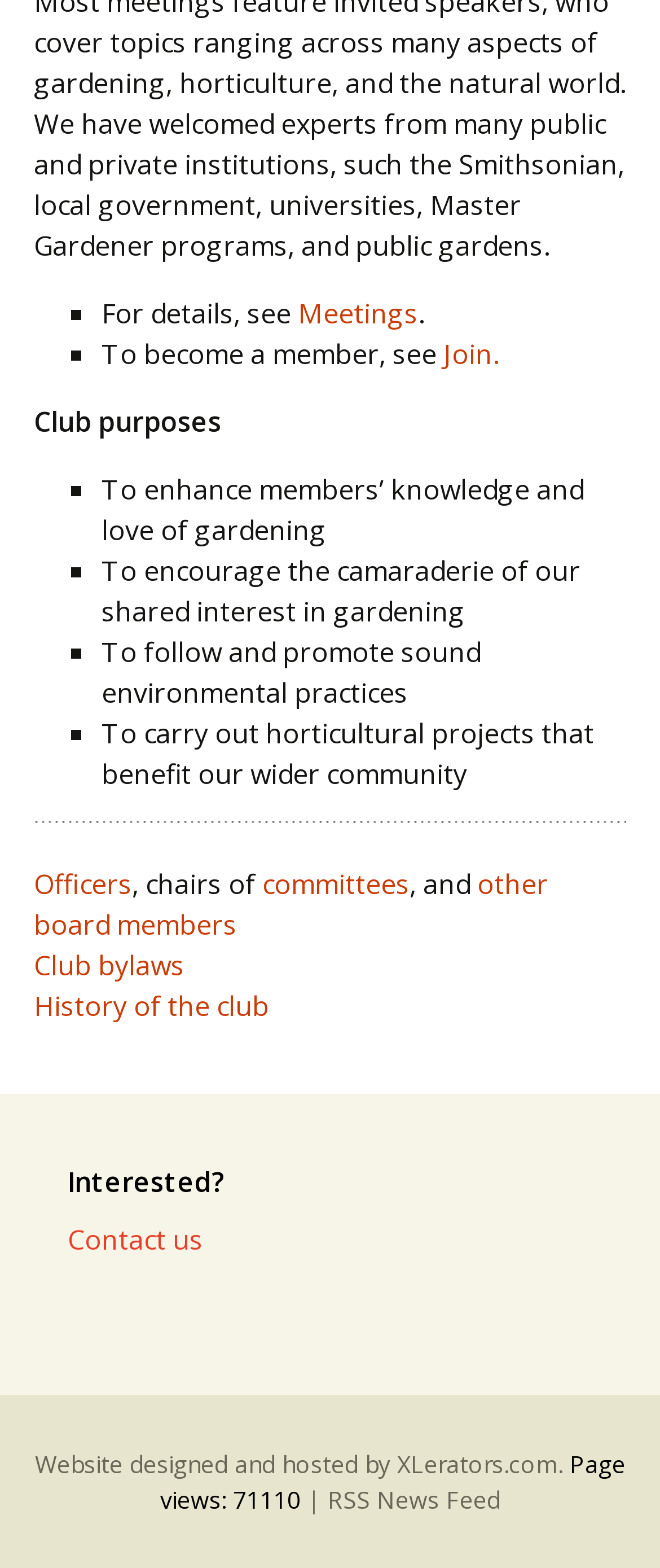Provide the bounding box coordinates for the UI element described in this sentence: "Contact us". The coordinates should be four float values between 0 and 1, i.e., [left, top, right, bottom].

[0.103, 0.779, 0.308, 0.802]